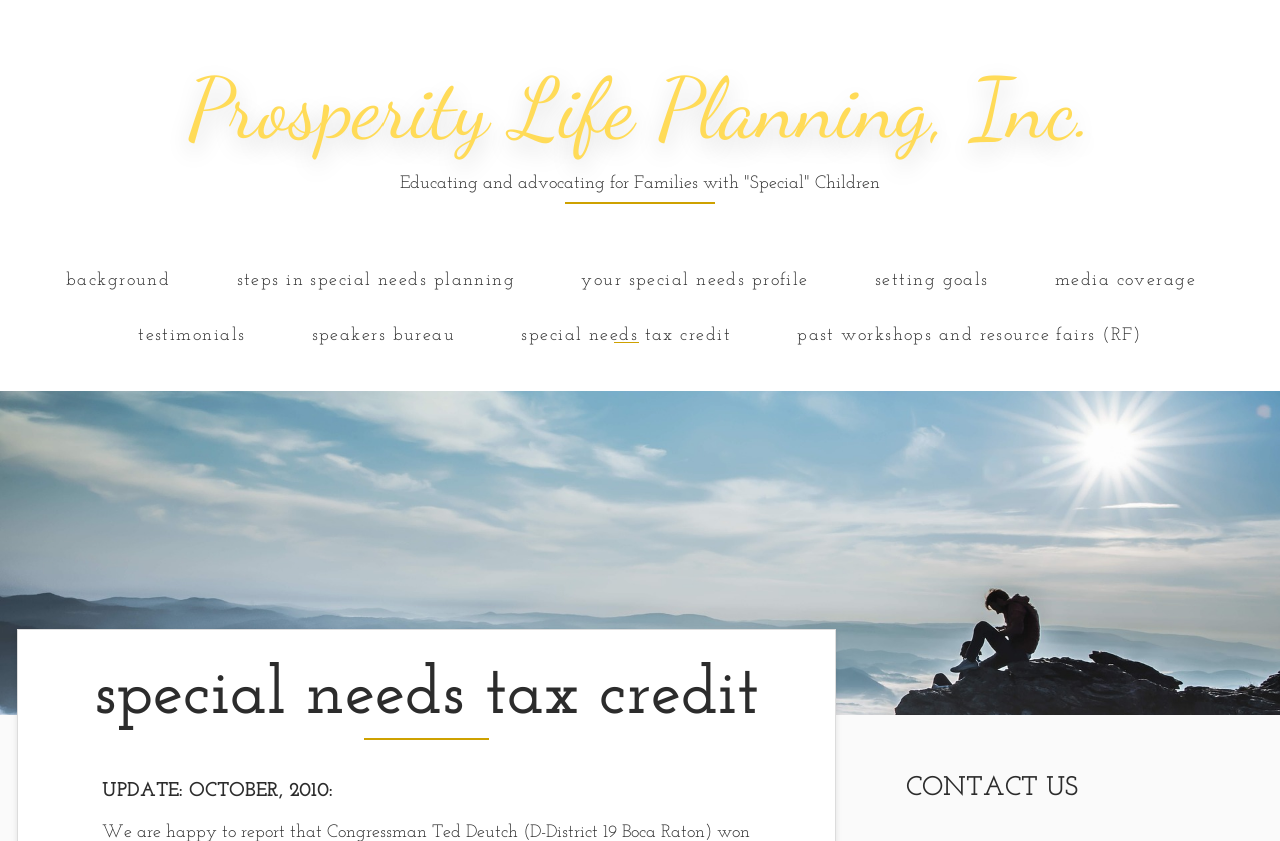Based on the image, provide a detailed and complete answer to the question: 
What is the main topic of this webpage?

Based on the webpage structure and content, I can see that the main topic is 'special needs tax credit' as it is mentioned in the header and has a dedicated section on the webpage.